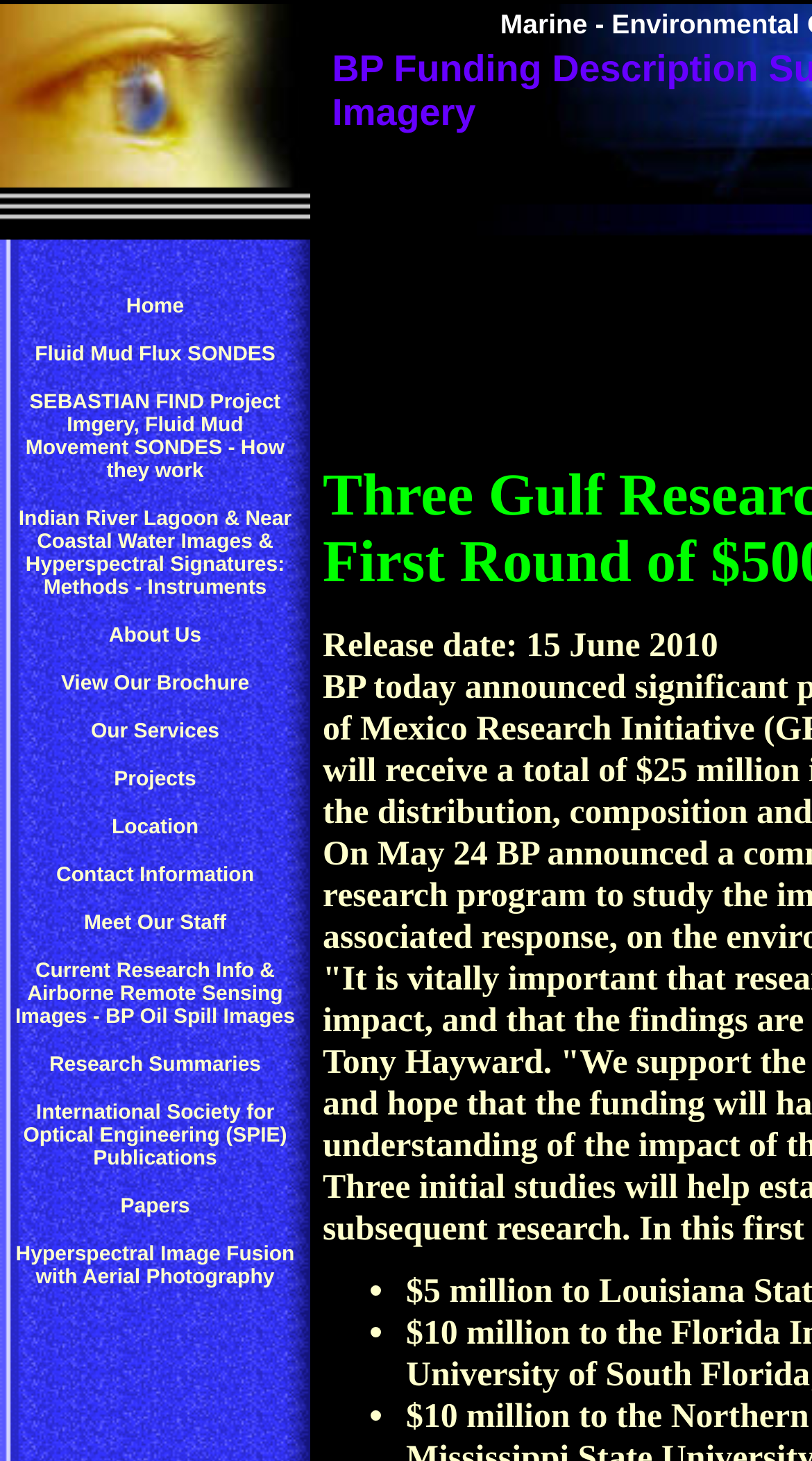What type of images are mentioned on this webpage?
Look at the screenshot and provide an in-depth answer.

Based on the webpage content, I can see that hyperspectral images are mentioned, which suggests that the webpage is related to the use of hyperspectral imaging technology in airborne missions and remote sensing applications.